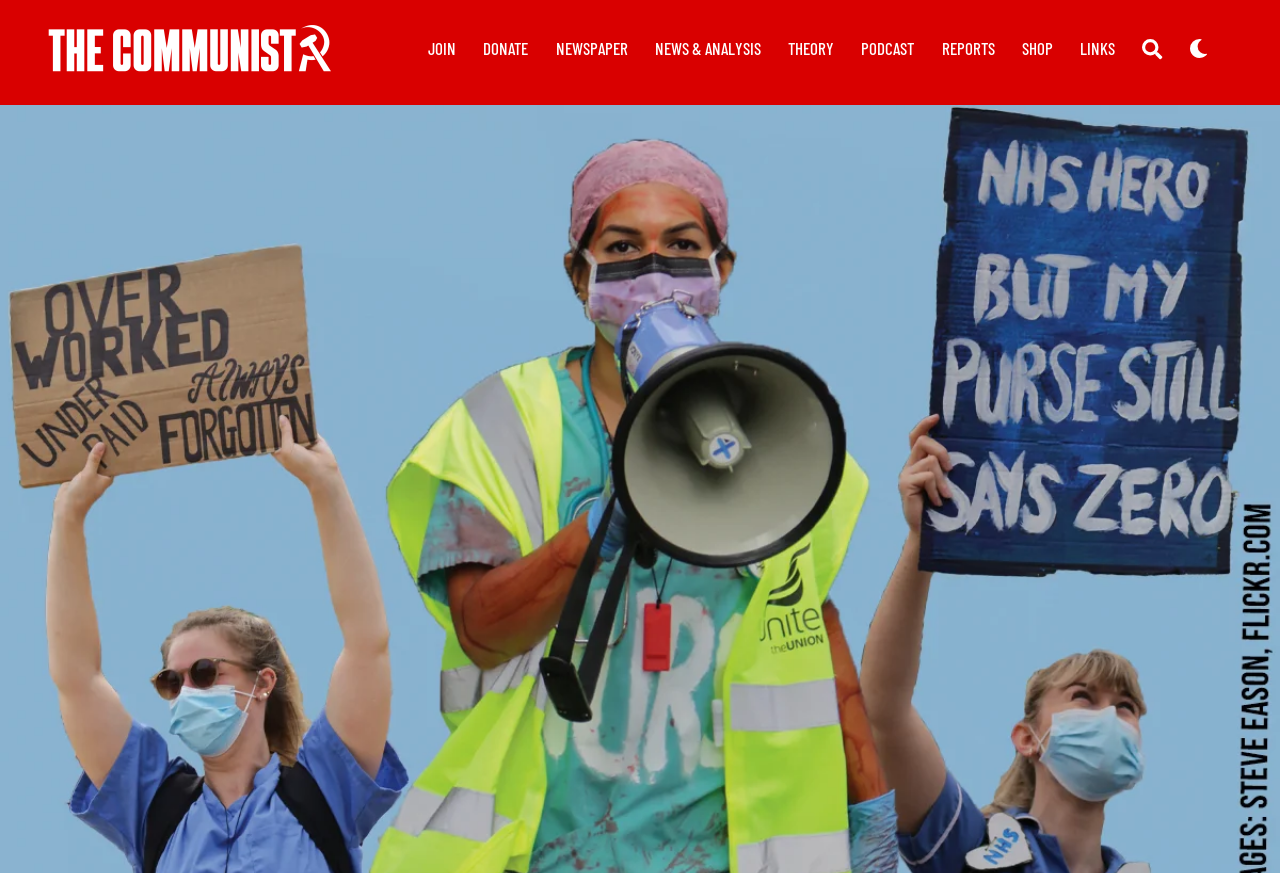Can you pinpoint the bounding box coordinates for the clickable element required for this instruction: "read news and analysis"? The coordinates should be four float numbers between 0 and 1, i.e., [left, top, right, bottom].

[0.51, 0.019, 0.596, 0.09]